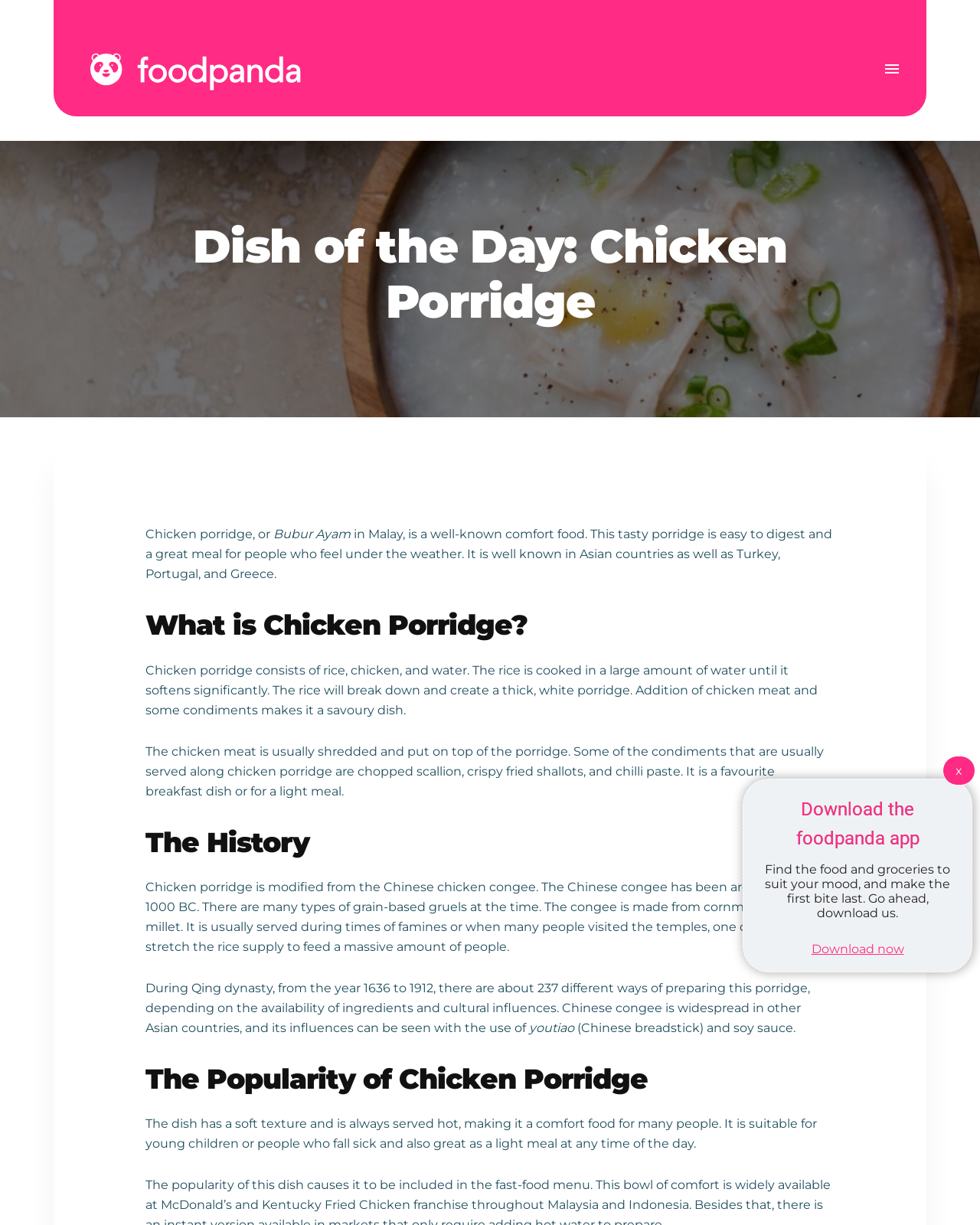What condiments are usually served with Chicken Porridge?
Look at the image and answer with only one word or phrase.

Chopped scallion, crispy fried shallots, and chilli paste